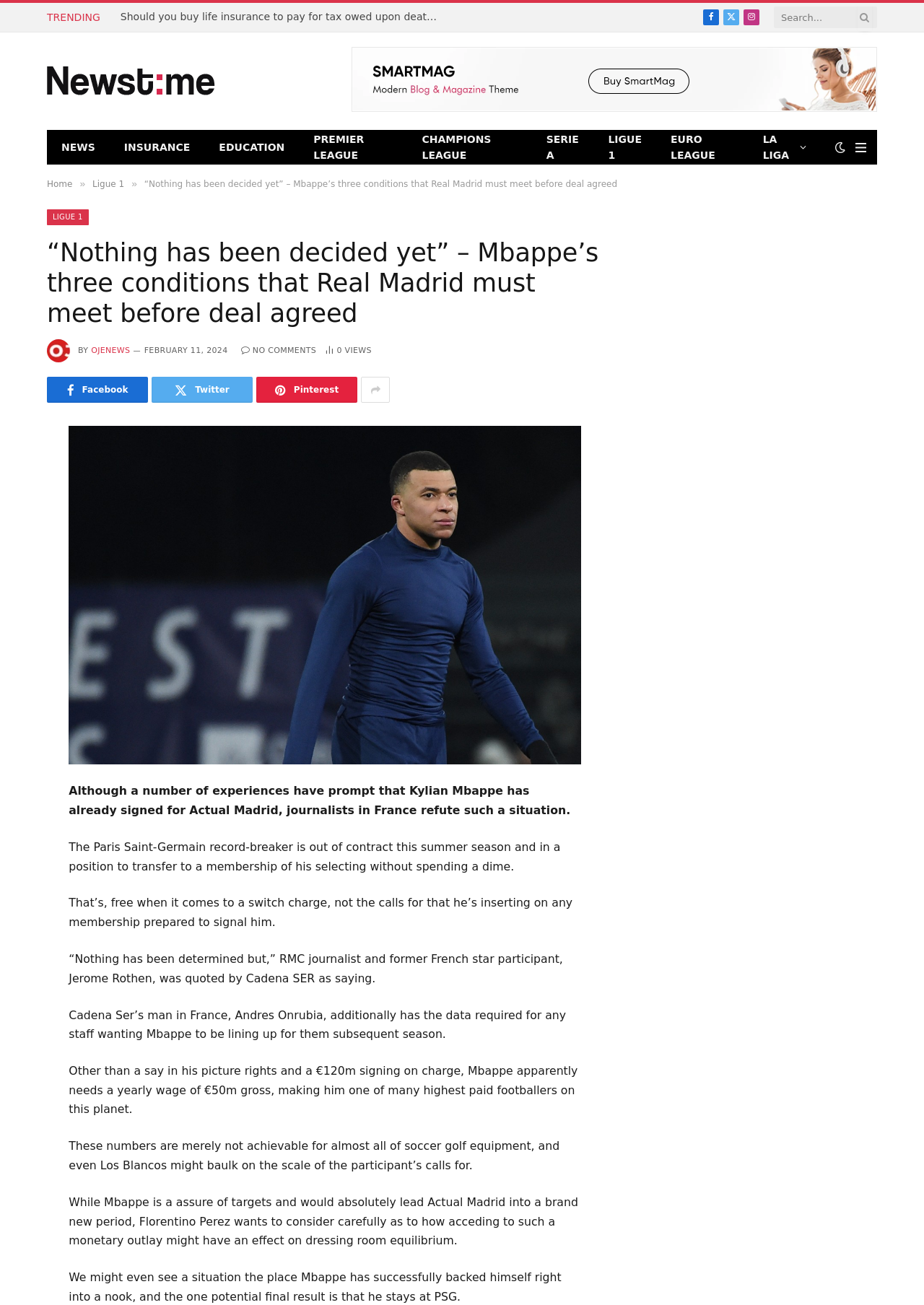Please specify the bounding box coordinates of the element that should be clicked to execute the given instruction: 'View Ligue 1 news'. Ensure the coordinates are four float numbers between 0 and 1, expressed as [left, top, right, bottom].

[0.1, 0.137, 0.134, 0.145]